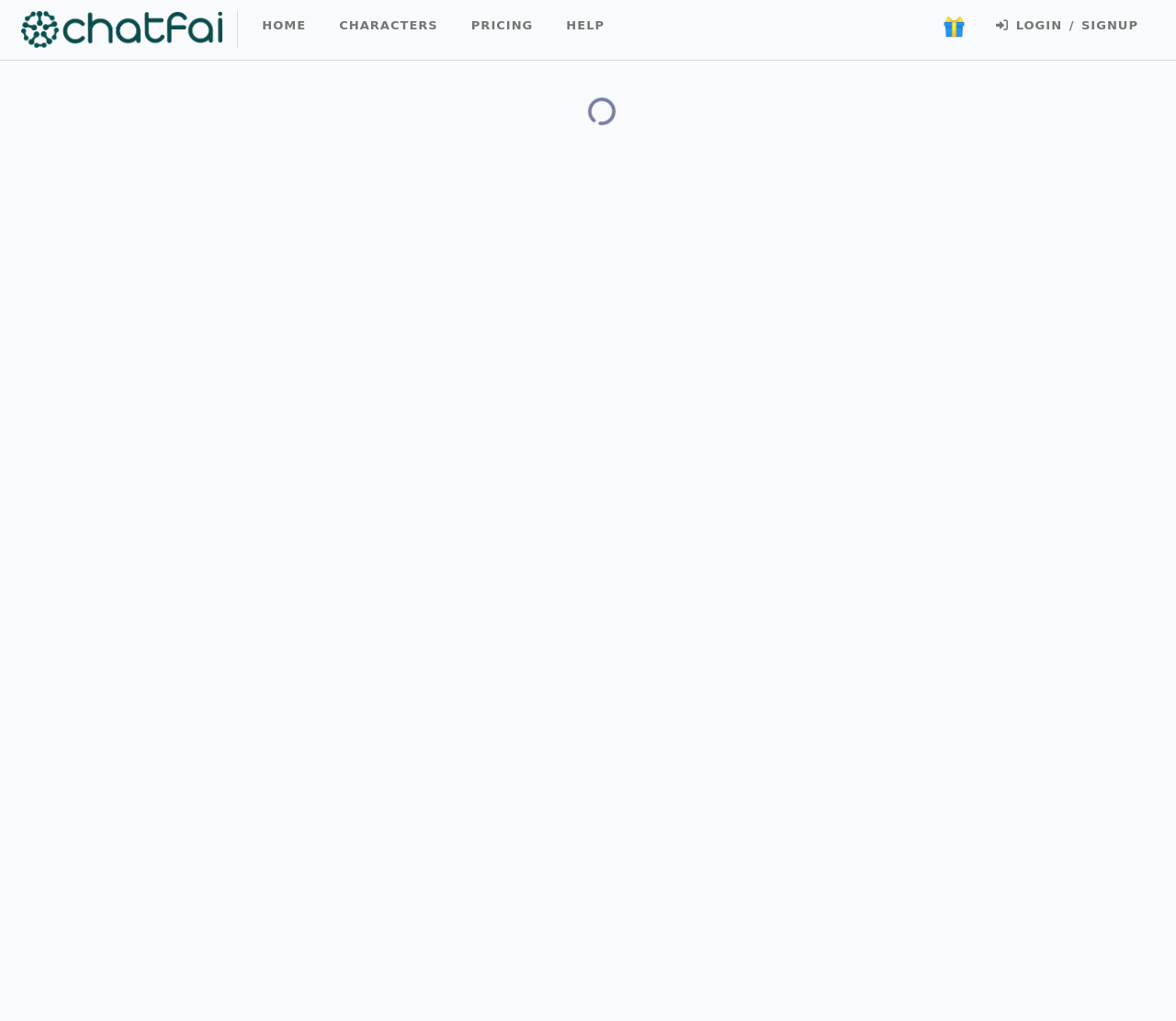Answer the following in one word or a short phrase: 
How many navigation links are there?

5